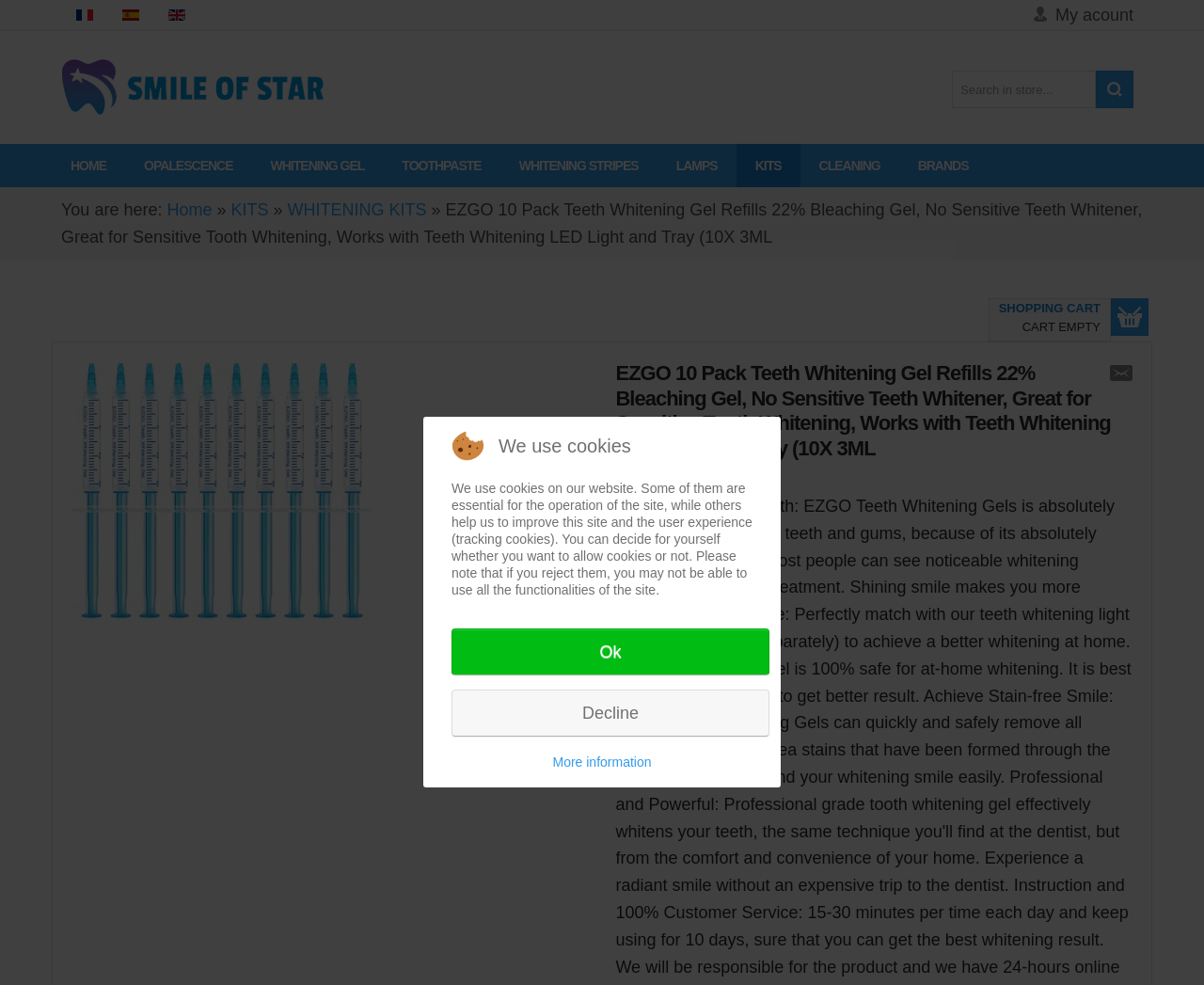Find the main header of the webpage and produce its text content.

EZGO 10 Pack Teeth Whitening Gel Refills 22% Bleaching Gel, No Sensitive Teeth Whitener, Great for Sensitive Tooth Whitening, Works with Teeth Whitening LED Light and Tray (10X 3ML